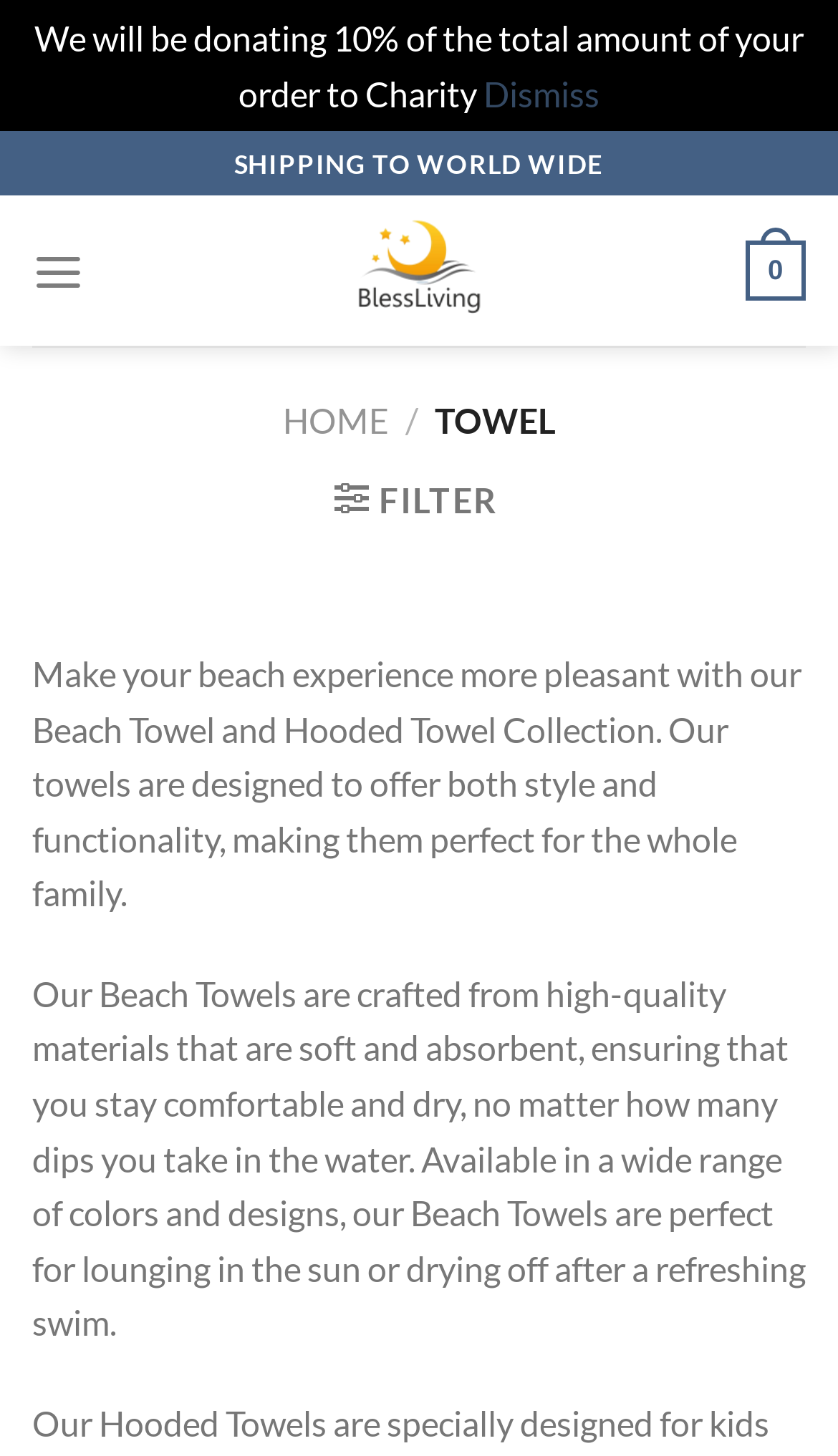Refer to the image and provide a thorough answer to this question:
What is the charity donation percentage?

The charity donation percentage can be found in the StaticText element 'We will be donating 10% of the total amount of your order to Charity' at the top of the webpage.